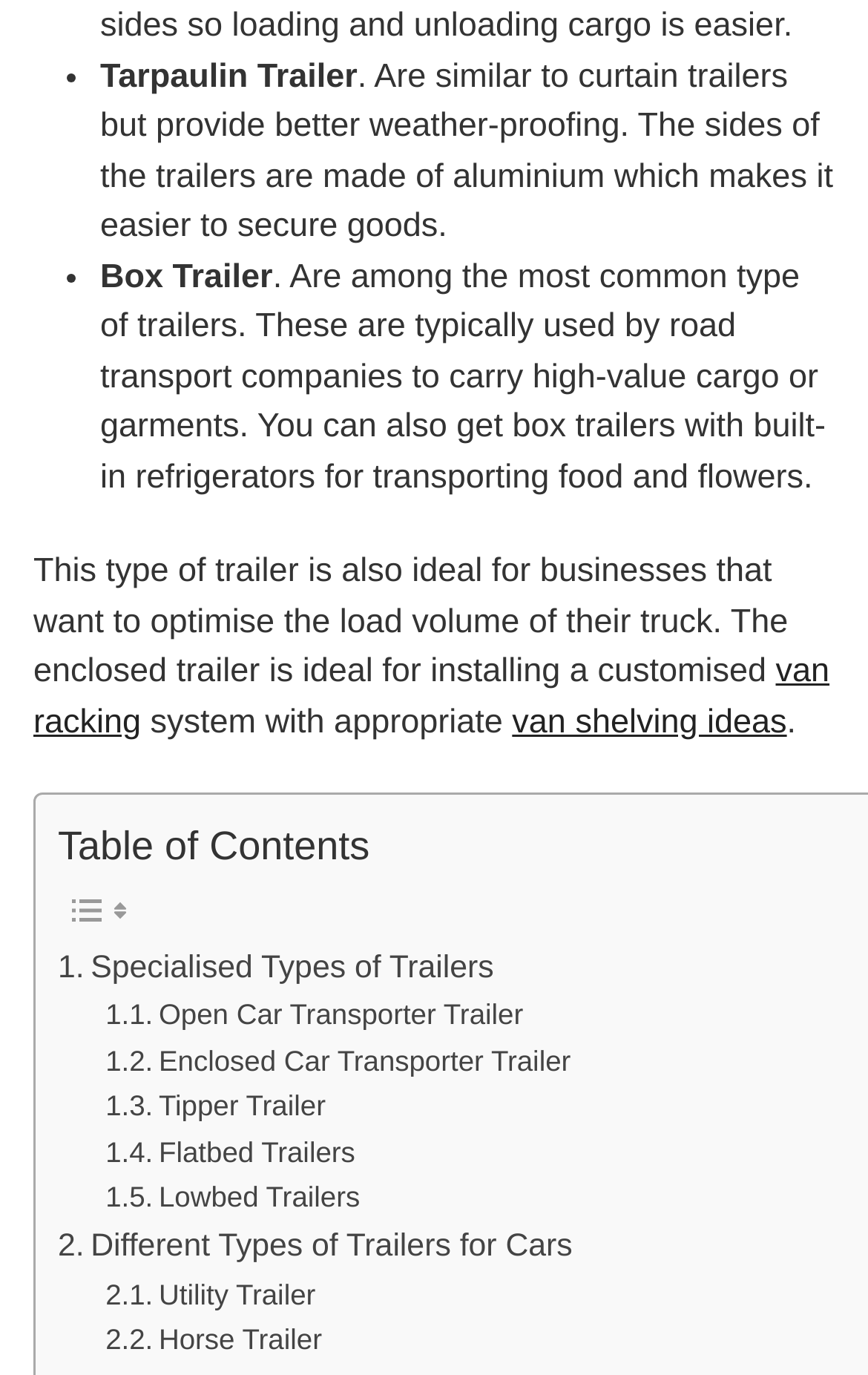How many links are provided for different types of trailers?
Using the screenshot, give a one-word or short phrase answer.

9